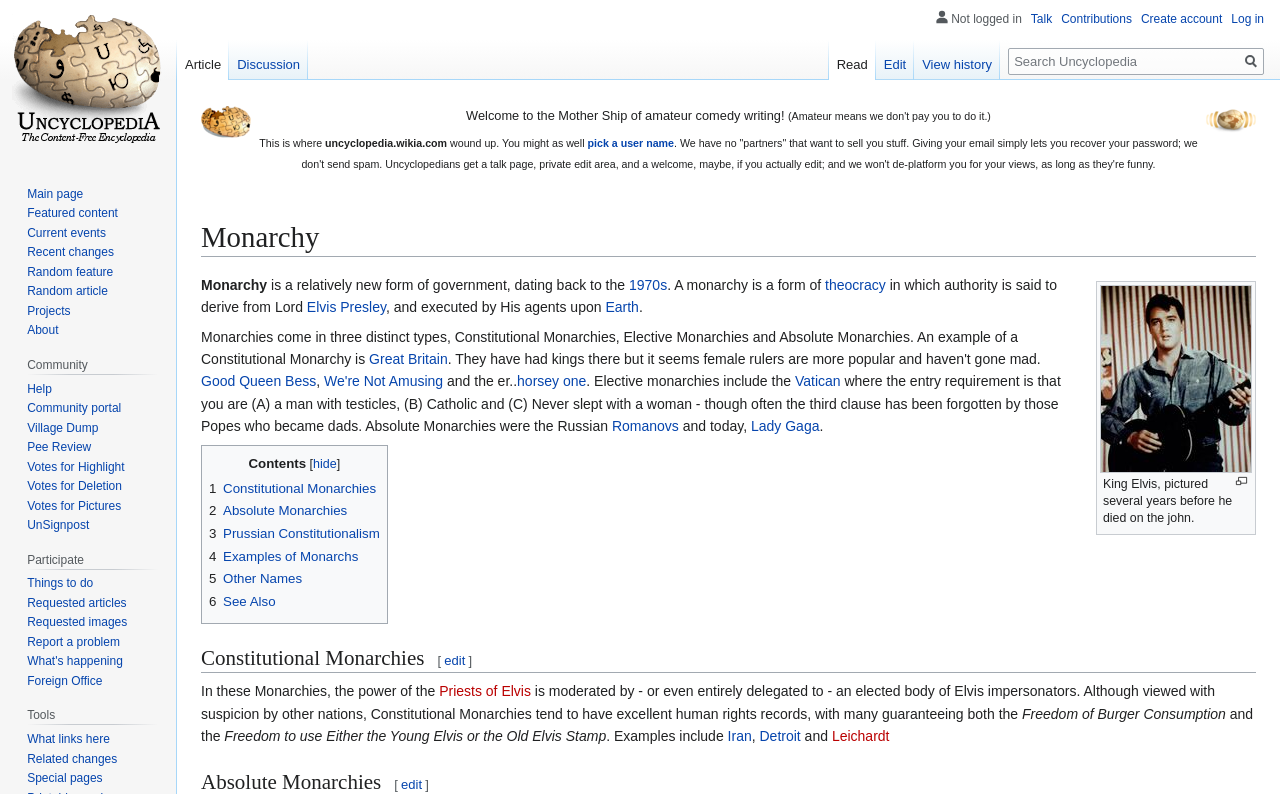Pinpoint the bounding box coordinates of the element that must be clicked to accomplish the following instruction: "Edit the page". The coordinates should be in the format of four float numbers between 0 and 1, i.e., [left, top, right, bottom].

[0.684, 0.05, 0.714, 0.101]